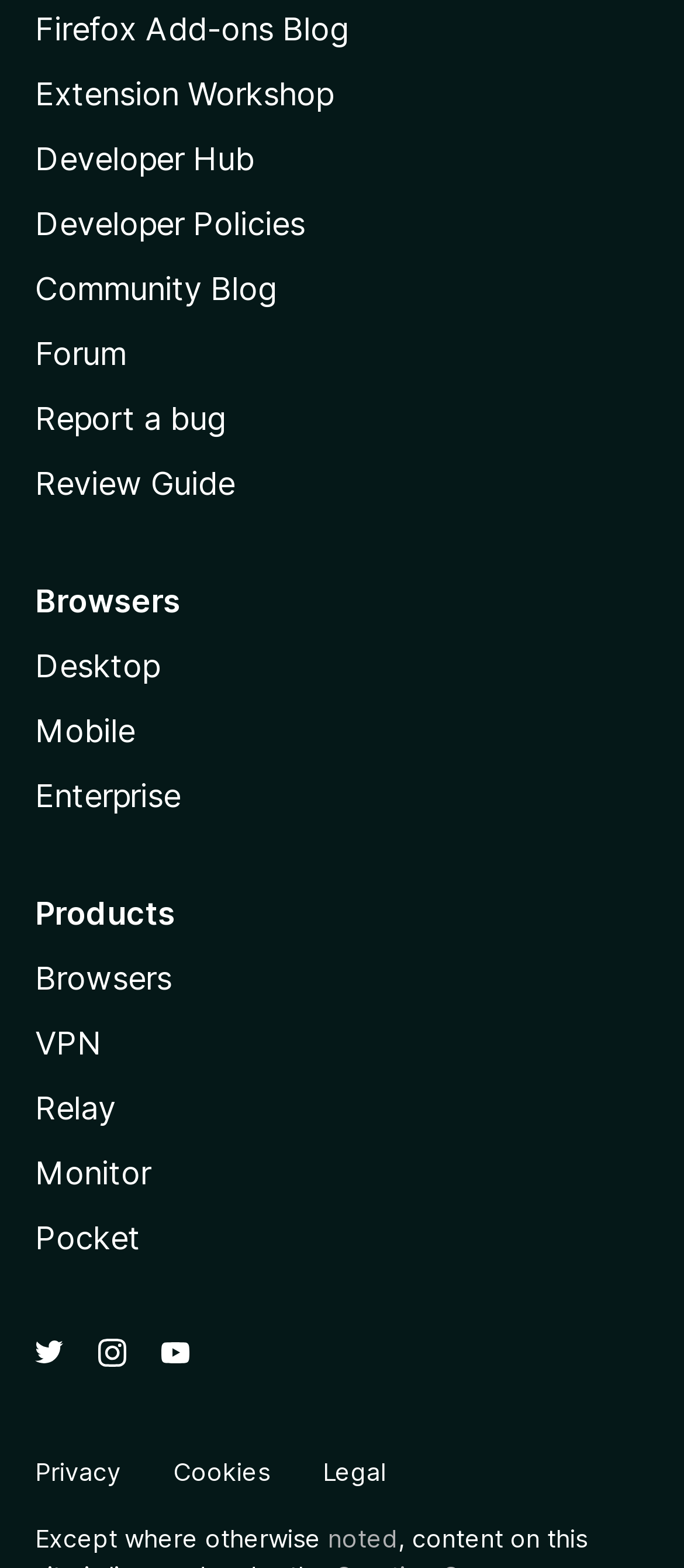How many social media links are present?
Please provide a detailed and thorough answer to the question.

I counted the number of social media links by looking at the links with text 'Twitter (@firefox)', 'Instagram (Firefox)', and 'YouTube (firefoxchannel)', which are typically used for social media profiles.